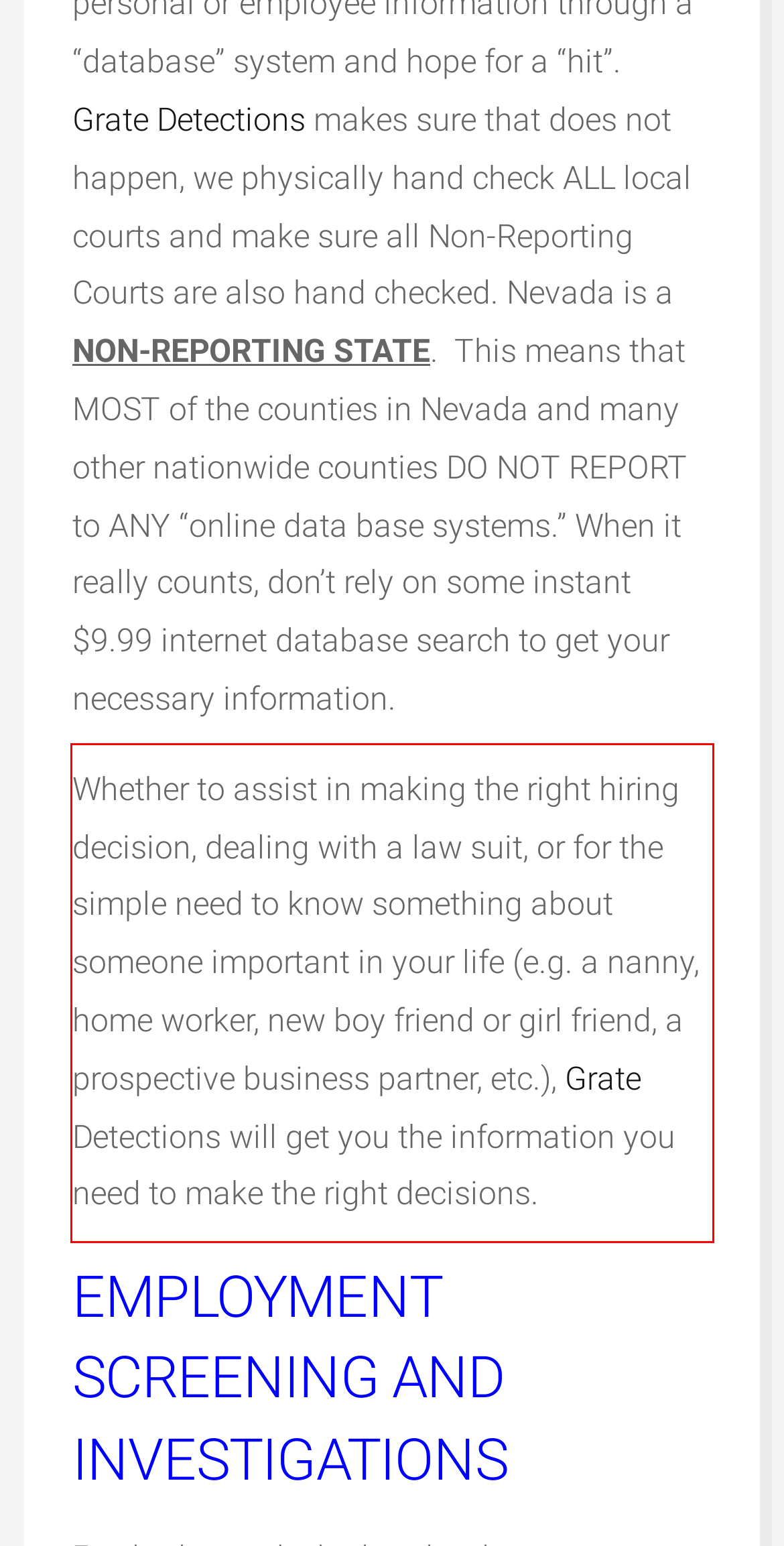Examine the screenshot of the webpage, locate the red bounding box, and generate the text contained within it.

Whether to assist in making the right hiring decision, dealing with a law suit, or for the simple need to know something about someone important in your life (e.g. a nanny, home worker, new boy friend or girl friend, a prospective business partner, etc.), Grate Detections will get you the information you need to make the right decisions.